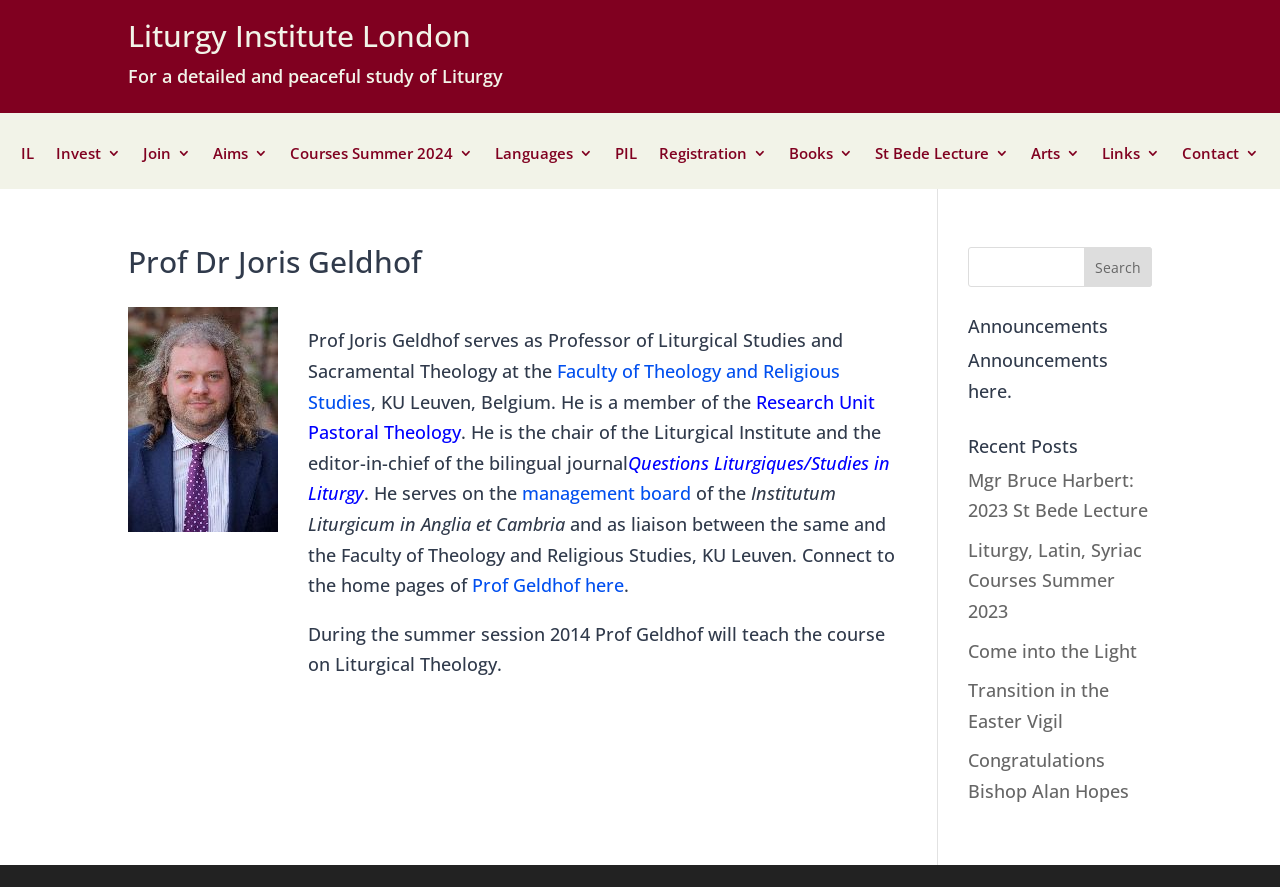What is the name of the institute?
Look at the image and provide a short answer using one word or a phrase.

Liturgy Institute